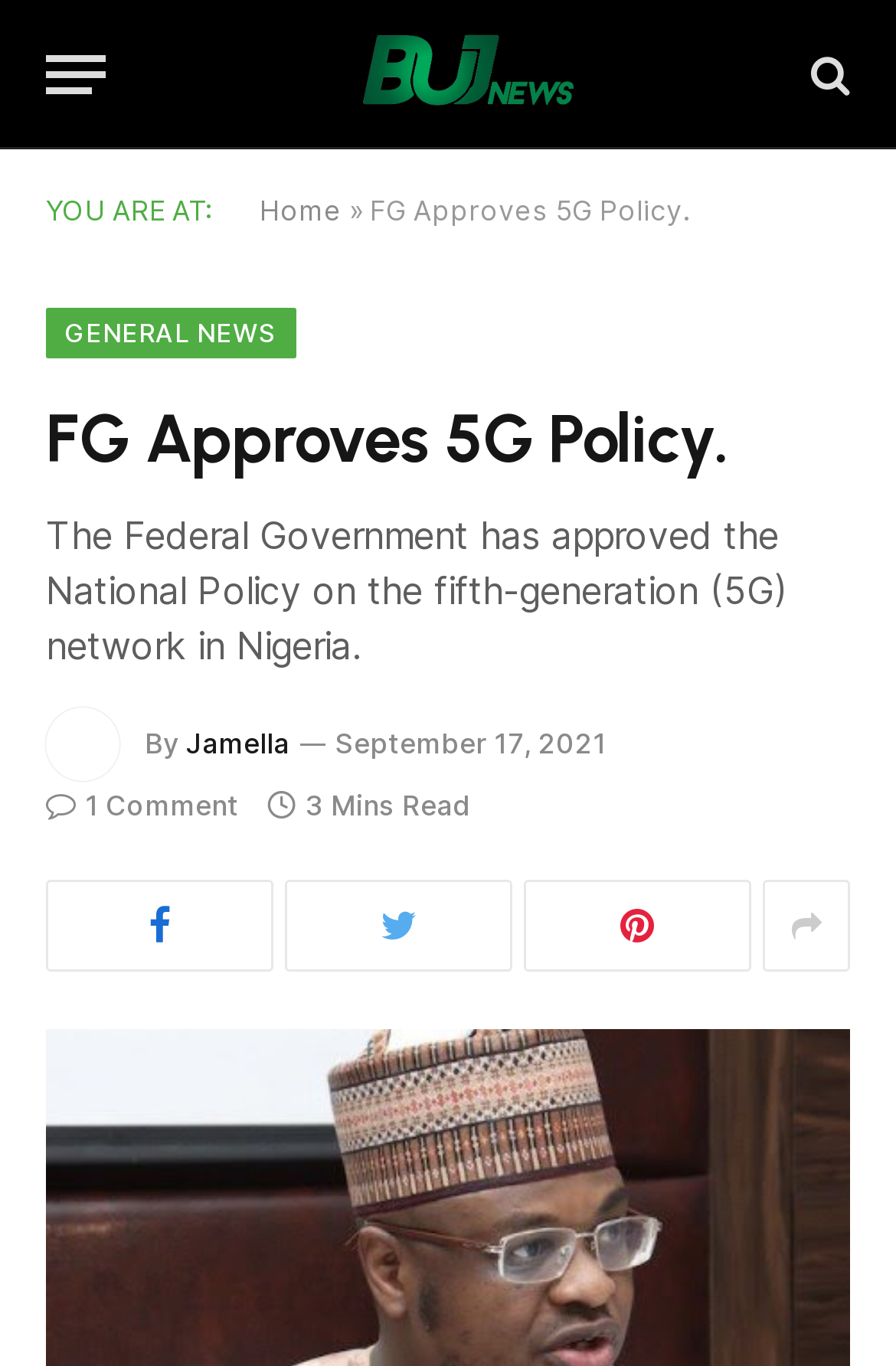Please specify the bounding box coordinates of the element that should be clicked to execute the given instruction: 'Click the menu button'. Ensure the coordinates are four float numbers between 0 and 1, expressed as [left, top, right, bottom].

[0.051, 0.017, 0.118, 0.092]